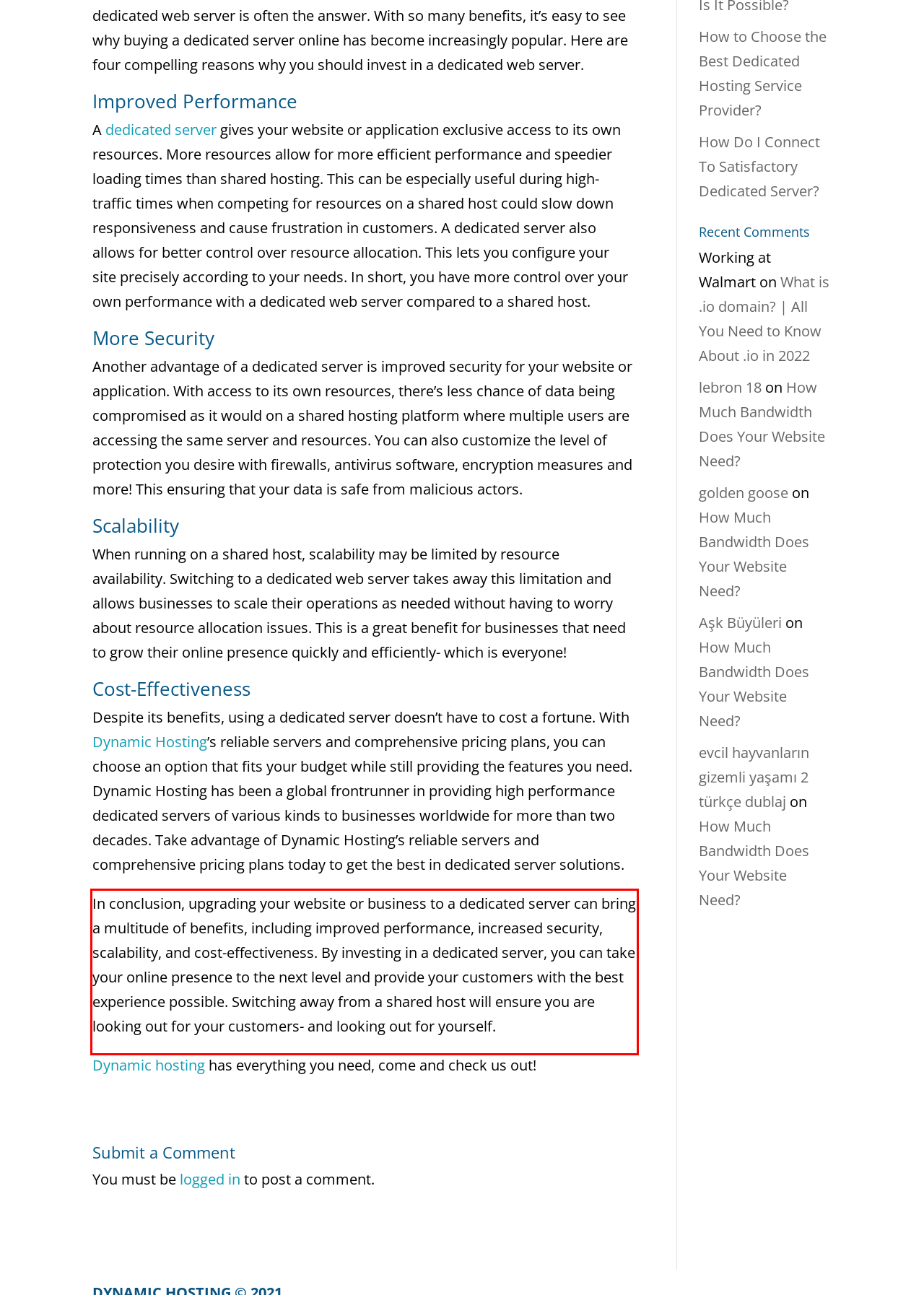Analyze the webpage screenshot and use OCR to recognize the text content in the red bounding box.

In conclusion, upgrading your website or business to a dedicated server can bring a multitude of benefits, including improved performance, increased security, scalability, and cost-effectiveness. By investing in a dedicated server, you can take your online presence to the next level and provide your customers with the best experience possible. Switching away from a shared host will ensure you are looking out for your customers- and looking out for yourself.